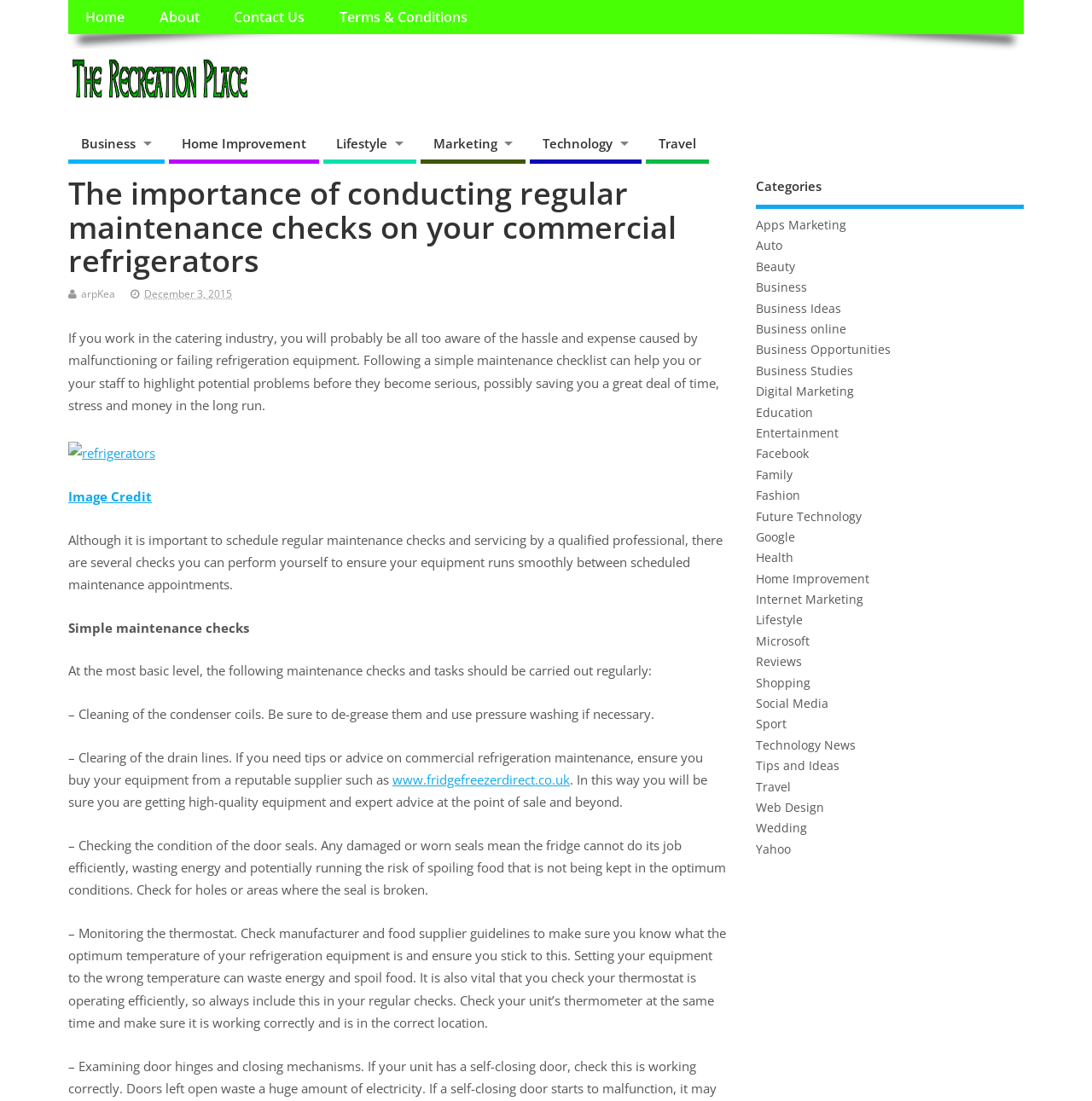Identify the bounding box coordinates of the region I need to click to complete this instruction: "Click on the 'Home' link".

[0.062, 0.0, 0.13, 0.031]